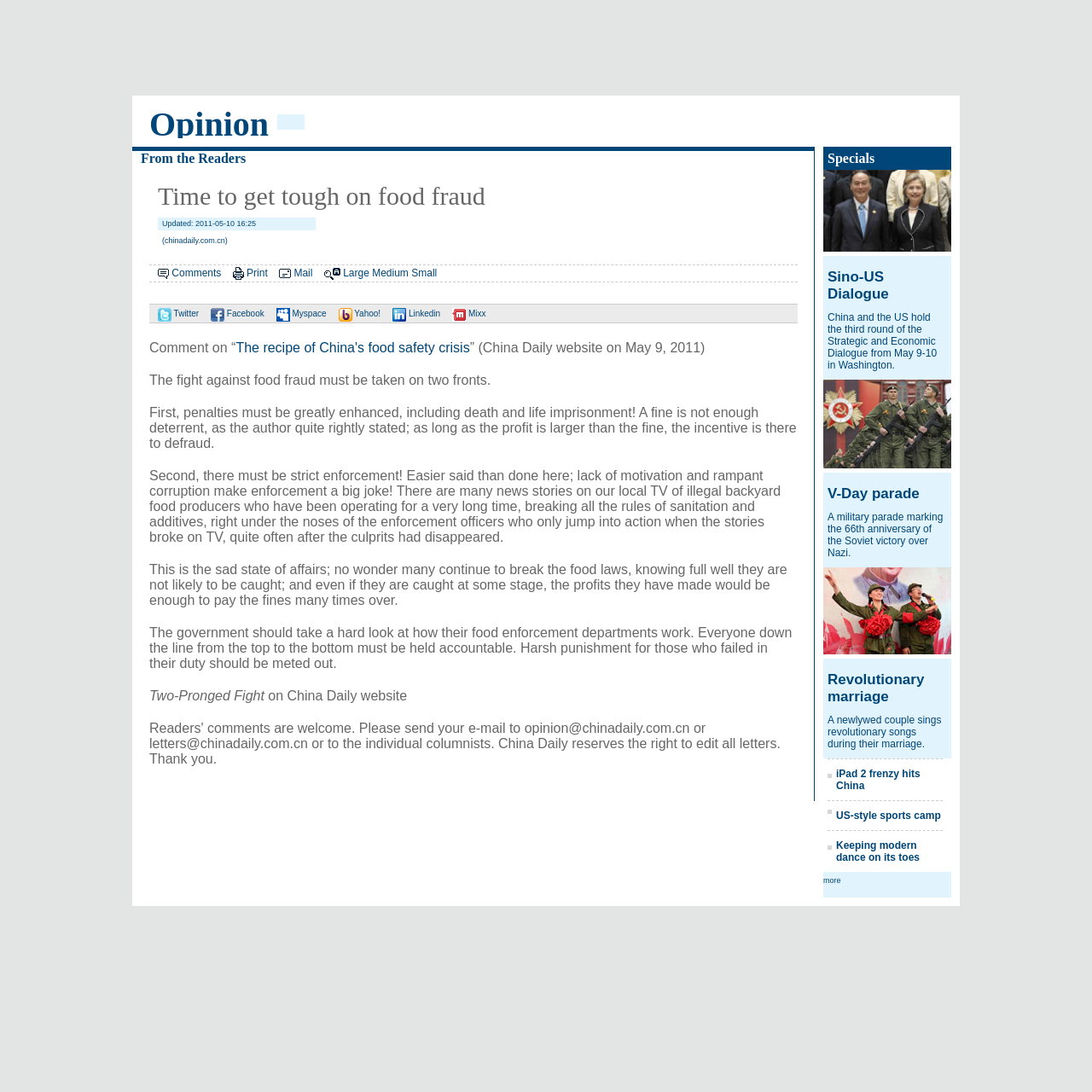Locate the bounding box coordinates of the clickable element to fulfill the following instruction: "Read about the photography session". Provide the coordinates as four float numbers between 0 and 1 in the format [left, top, right, bottom].

None